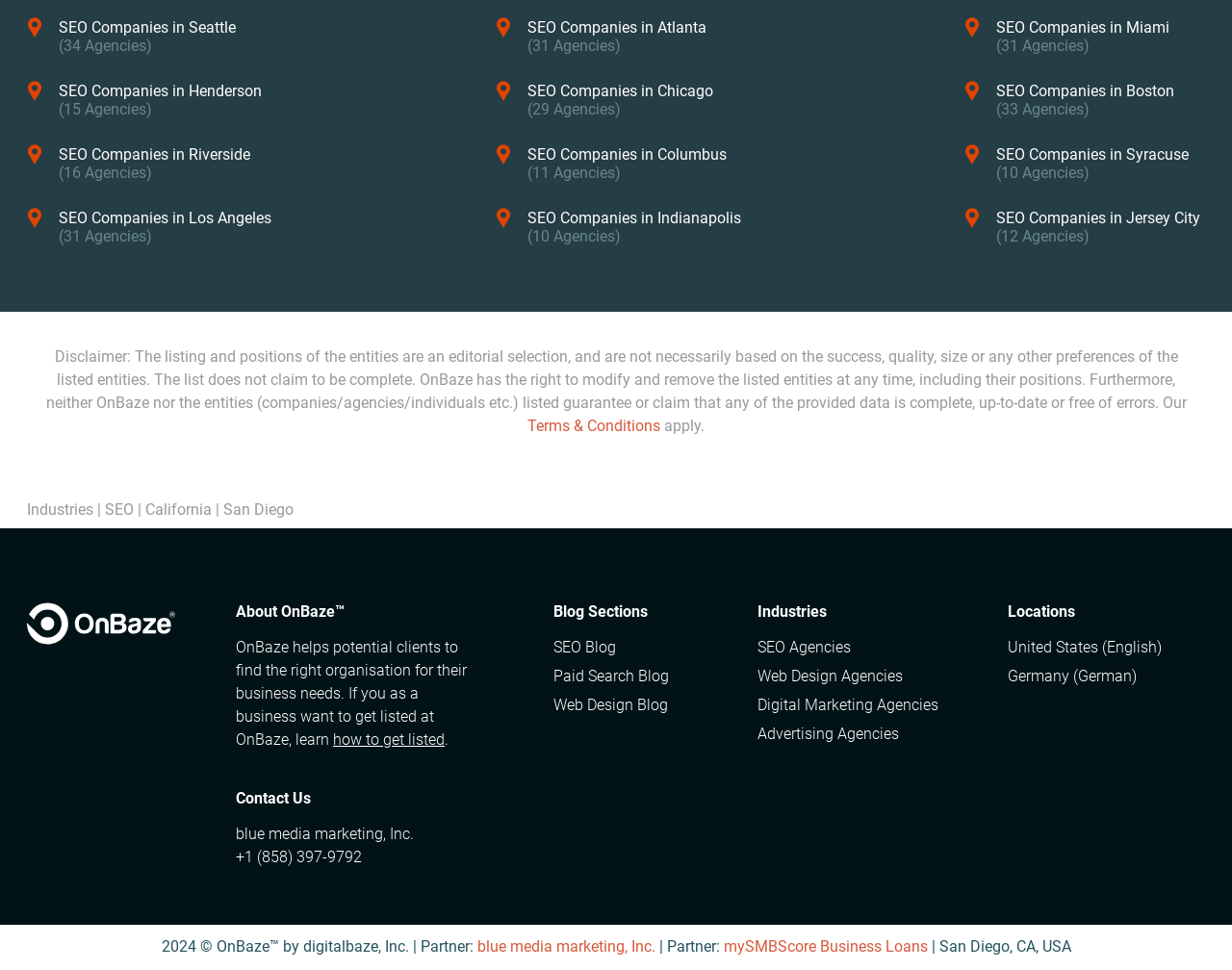Predict the bounding box of the UI element based on the description: "parent_node: Last name="input_1.6" placeholder="Last Name"". The coordinates should be four float numbers between 0 and 1, formatted as [left, top, right, bottom].

None